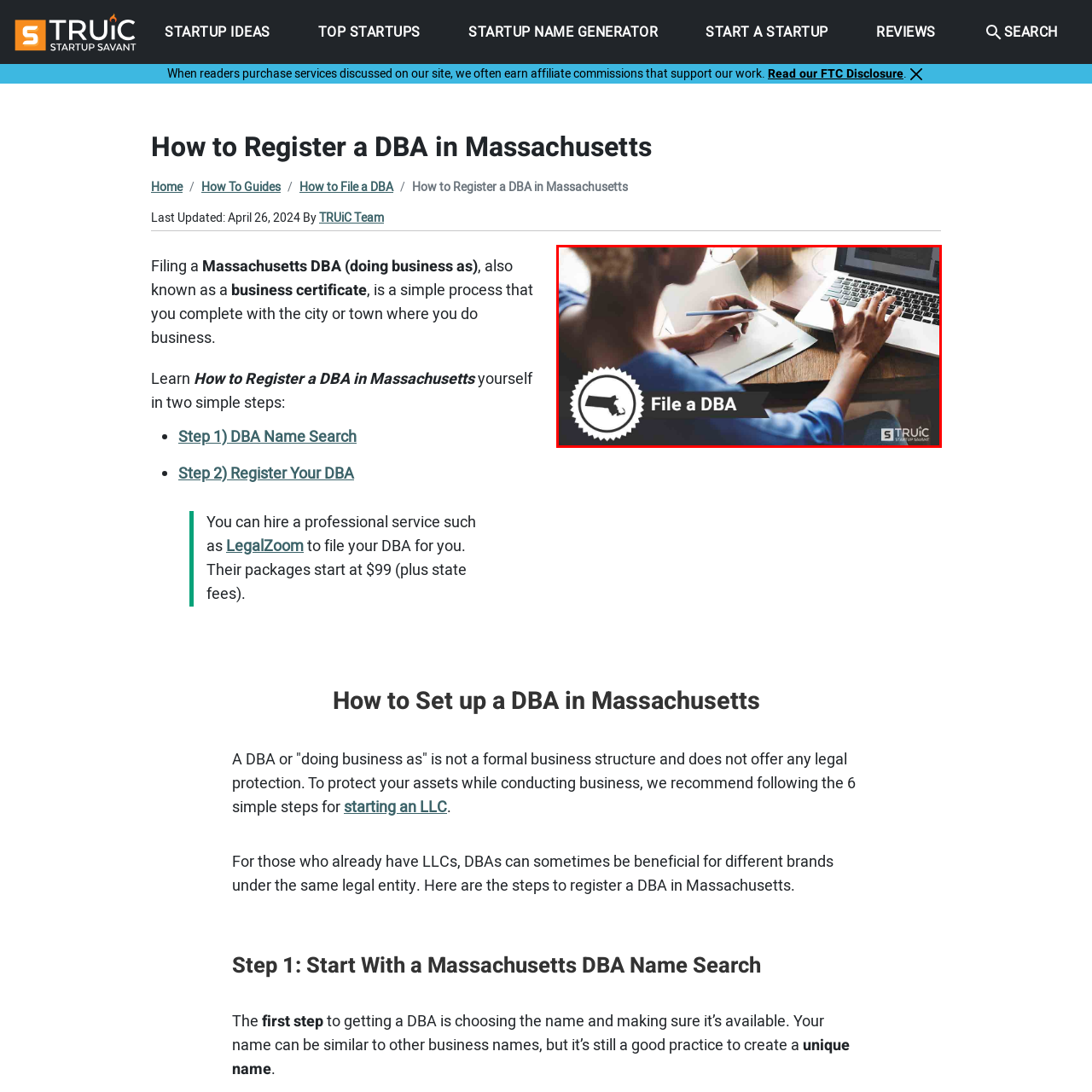Observe the image enclosed by the red rectangle, then respond to the question in one word or phrase:
What is the source of light in the scene?

Natural light